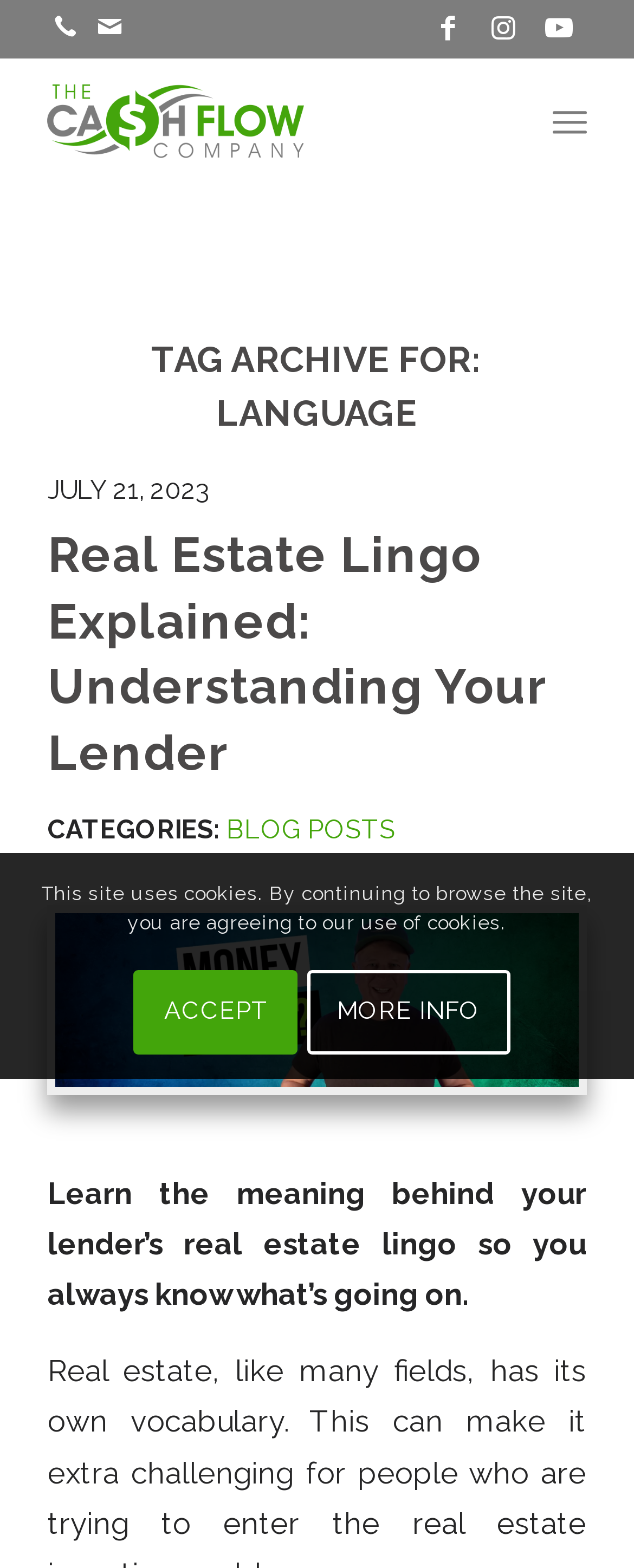Provide an in-depth caption for the webpage.

The webpage is about the language archives of The Cash Flow Company. At the top right corner, there are three social media links to Facebook, Instagram, and Youtube. Below these links, there is a table layout with a link to The Cash Flow Company, accompanied by an image of the company's logo. 

On the top right side, there is a menu item labeled "Menu". 

The main content of the webpage is a tag archive for the topic "language". The title "TAG ARCHIVE FOR: LANGUAGE" is prominently displayed. Below the title, there is a header section that contains a time stamp "JULY 21, 2023", a heading "Real Estate Lingo Explained: Understanding Your Lender", and a link to the same article. 

The article's summary is provided, stating "Learn the meaning behind your lender’s real estate lingo so you always know what’s going on." There are also links to categories, including "BLOG POSTS". 

At the bottom of the page, there is a notification about the site using cookies, with options to "ACCEPT" or get "MORE INFO".